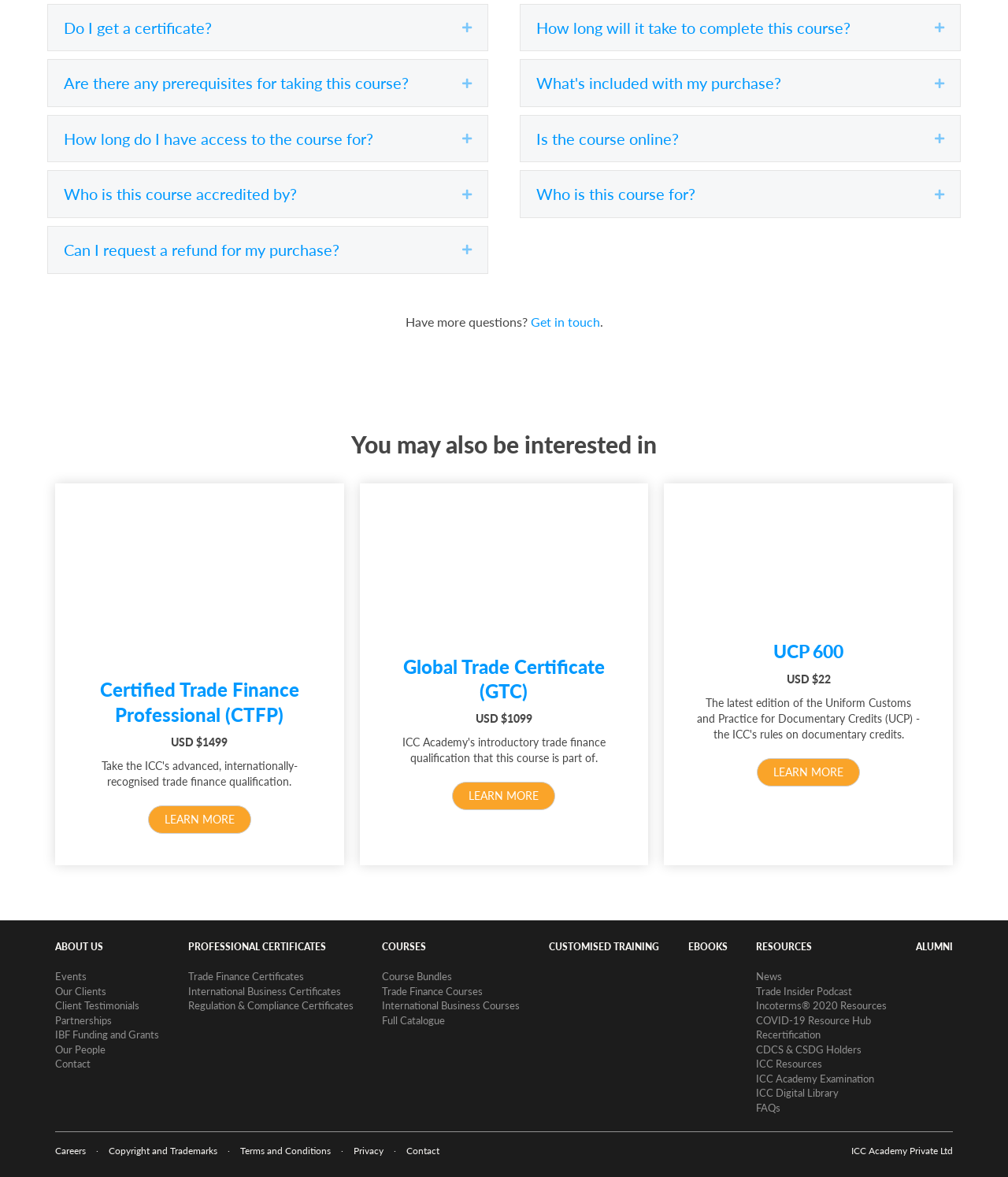Please identify the coordinates of the bounding box for the clickable region that will accomplish this instruction: "Learn more about the Certified Trade Finance Professional (CTFP) course".

[0.147, 0.684, 0.249, 0.708]